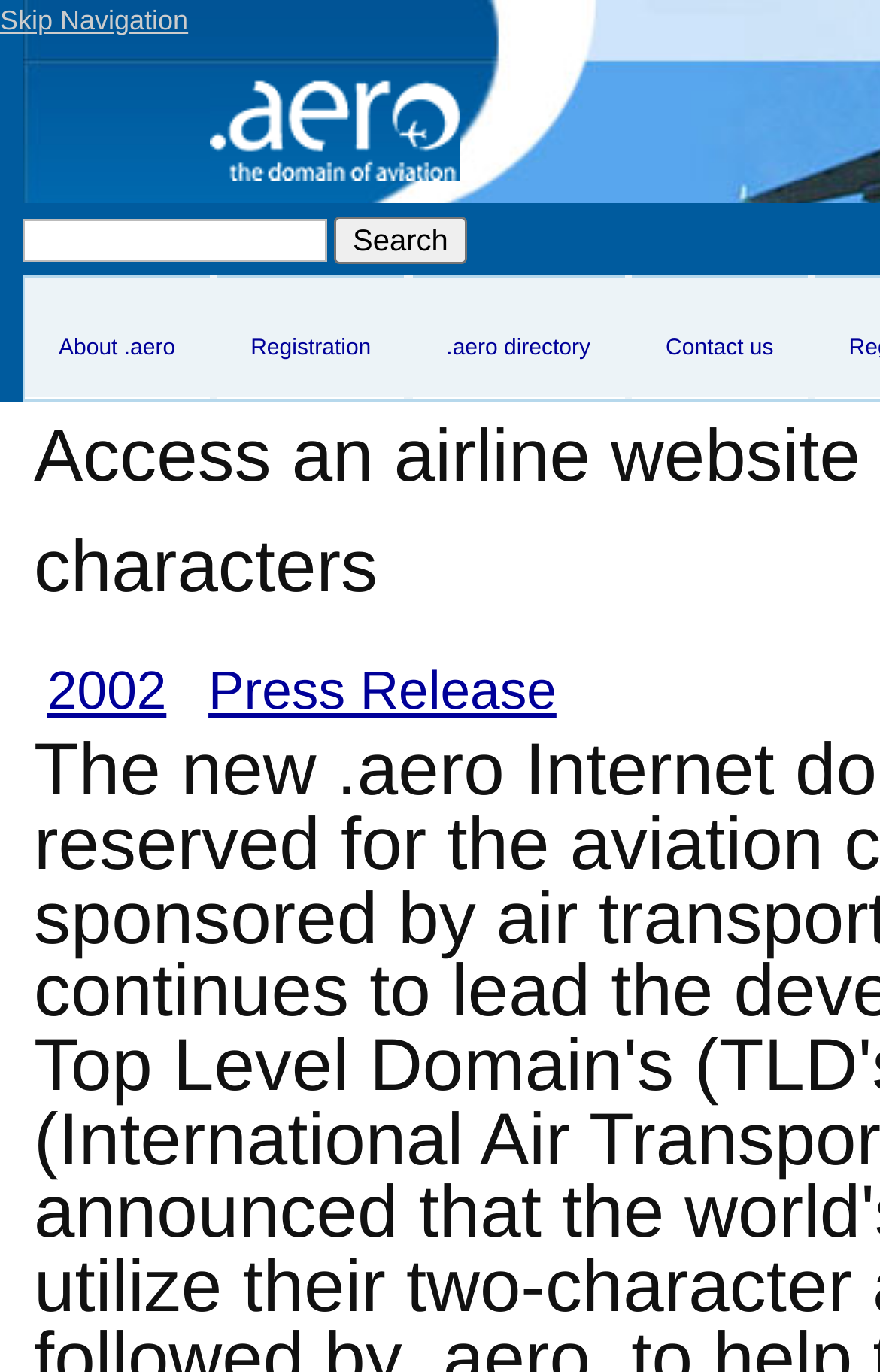Locate the bounding box coordinates of the clickable element to fulfill the following instruction: "Contact us". Provide the coordinates as four float numbers between 0 and 1 in the format [left, top, right, bottom].

[0.756, 0.208, 0.879, 0.264]